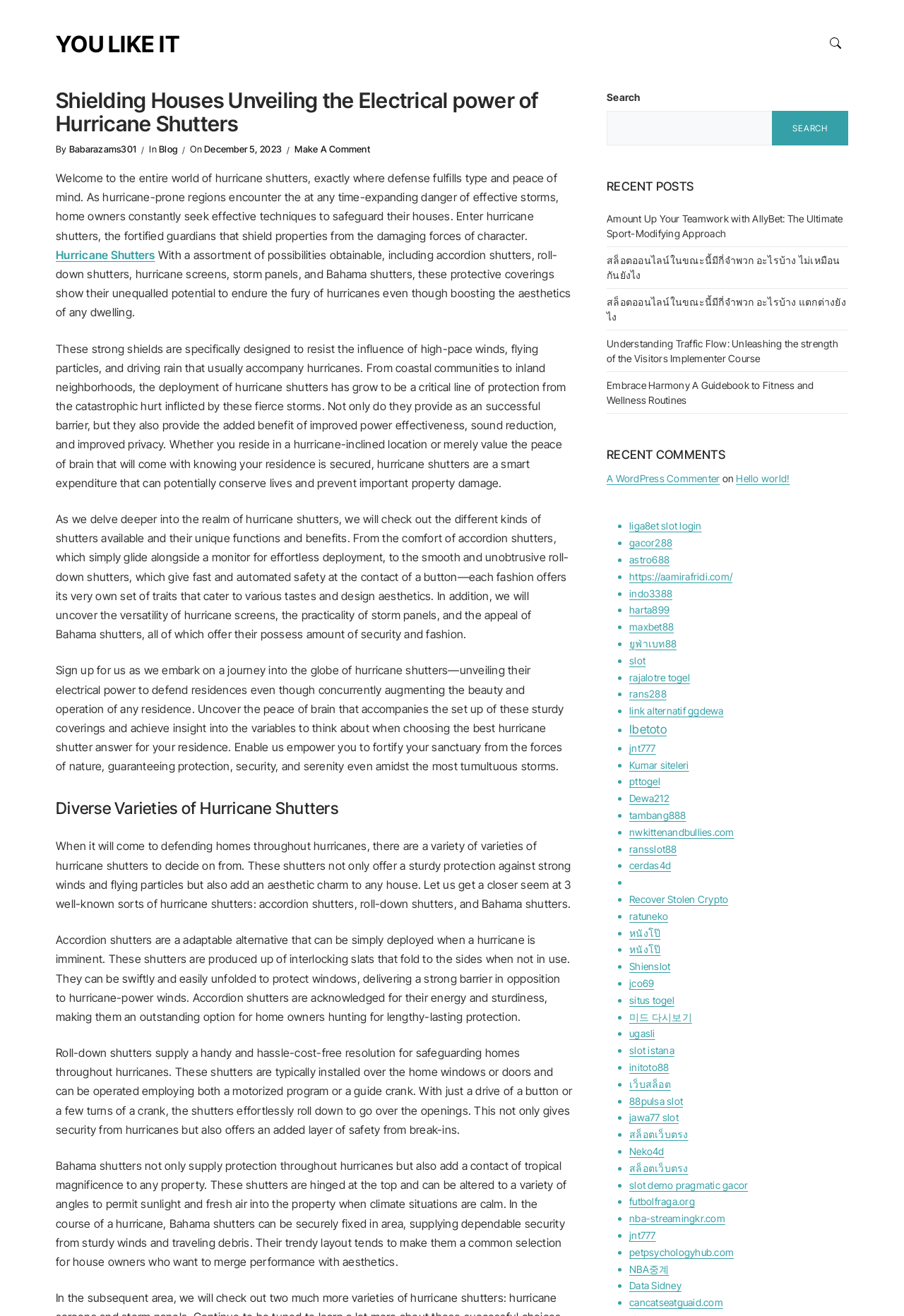Bounding box coordinates are specified in the format (top-left x, top-left y, bottom-right x, bottom-right y). All values are floating point numbers bounded between 0 and 1. Please provide the bounding box coordinate of the region this sentence describes: สล็อตเว็บตรง

[0.696, 0.883, 0.761, 0.892]